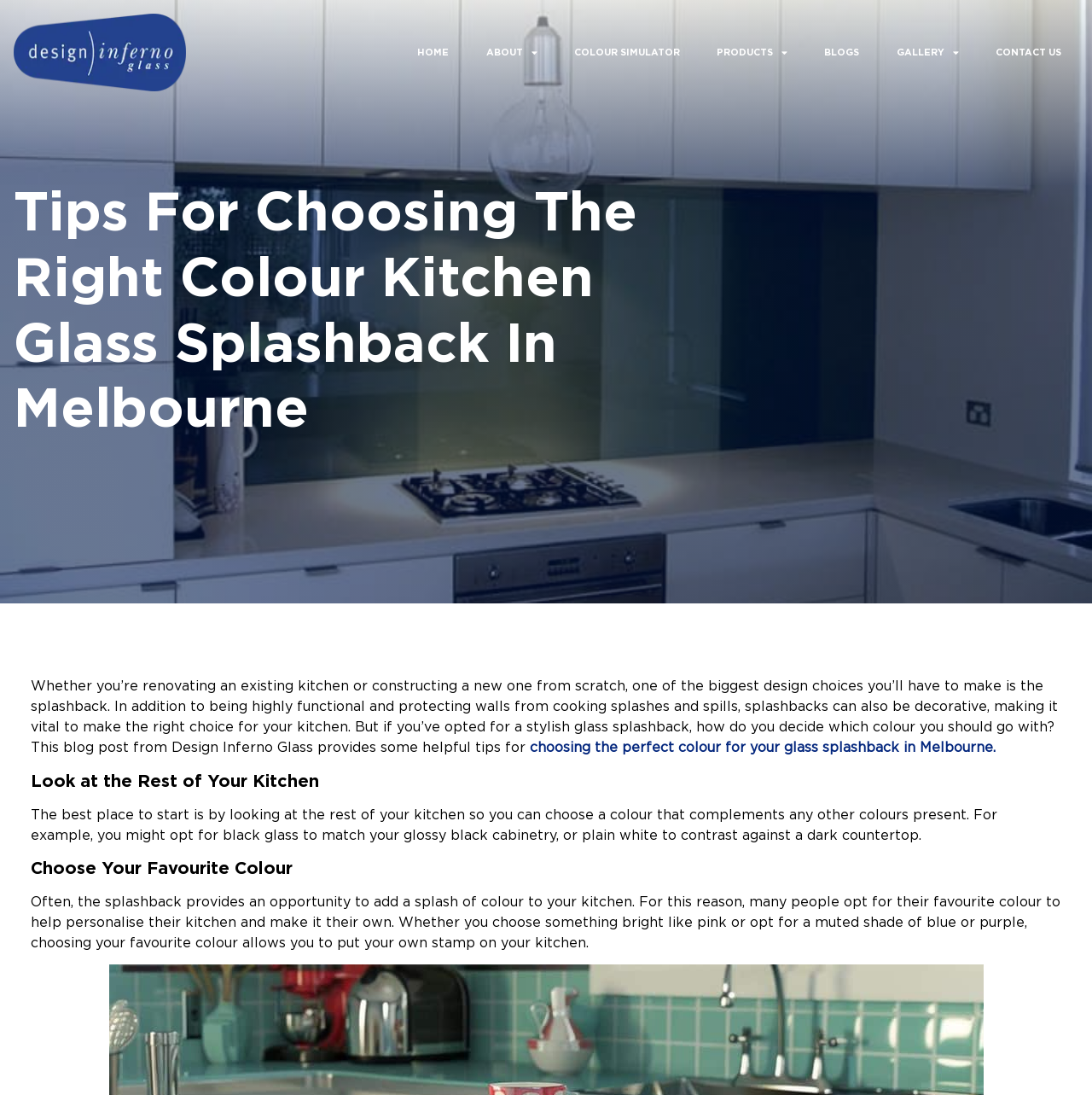What is the main topic of this webpage?
Please give a detailed and thorough answer to the question, covering all relevant points.

Based on the webpage content, it appears that the main topic is about choosing the right colour for a kitchen glass splashback, as indicated by the heading 'Tips For Choosing The Right Colour Kitchen Glass Splashback In Melbourne' and the subsequent paragraphs discussing tips for making this decision.